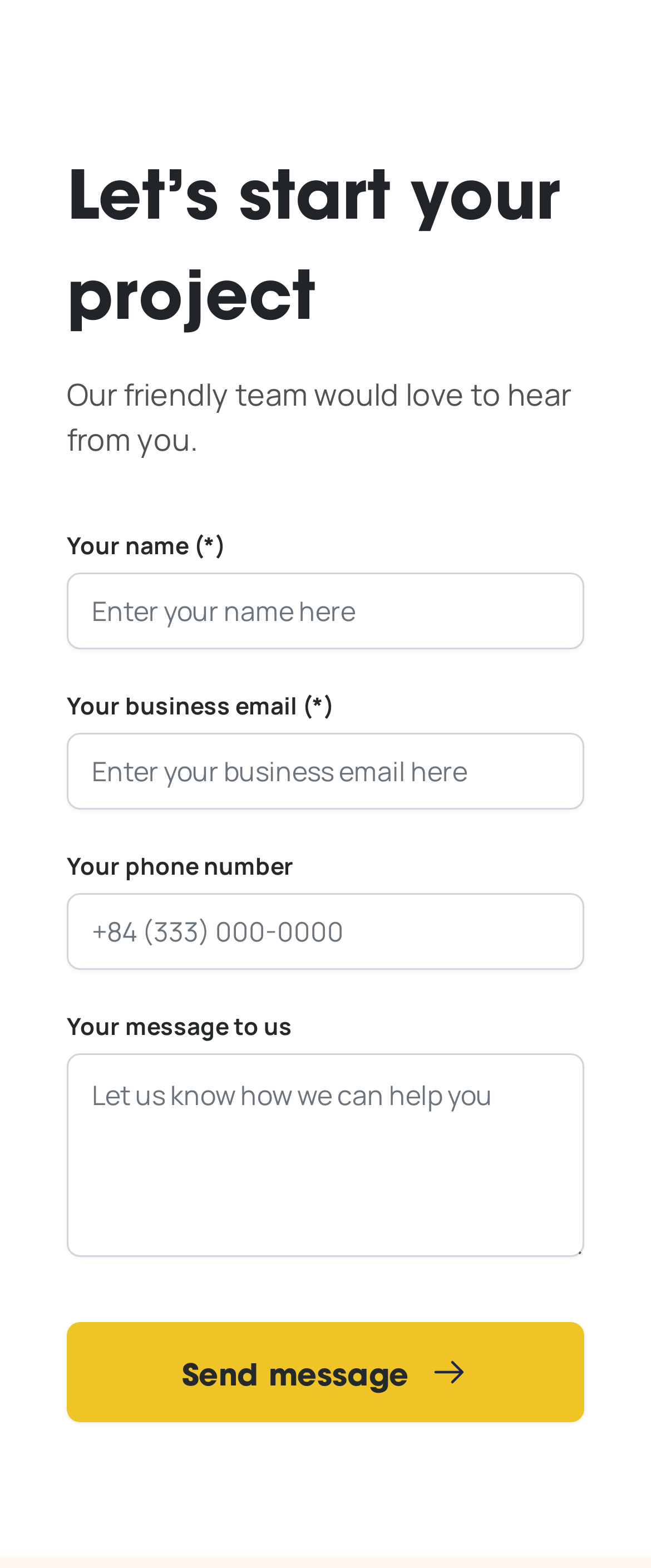With reference to the image, please provide a detailed answer to the following question: What is the purpose of the webpage?

The webpage appears to be a contact form where users can input their name, business email, phone number, and message to reach out to the team. The presence of text fields and a message box suggests that the webpage is designed for users to initiate contact with the team.